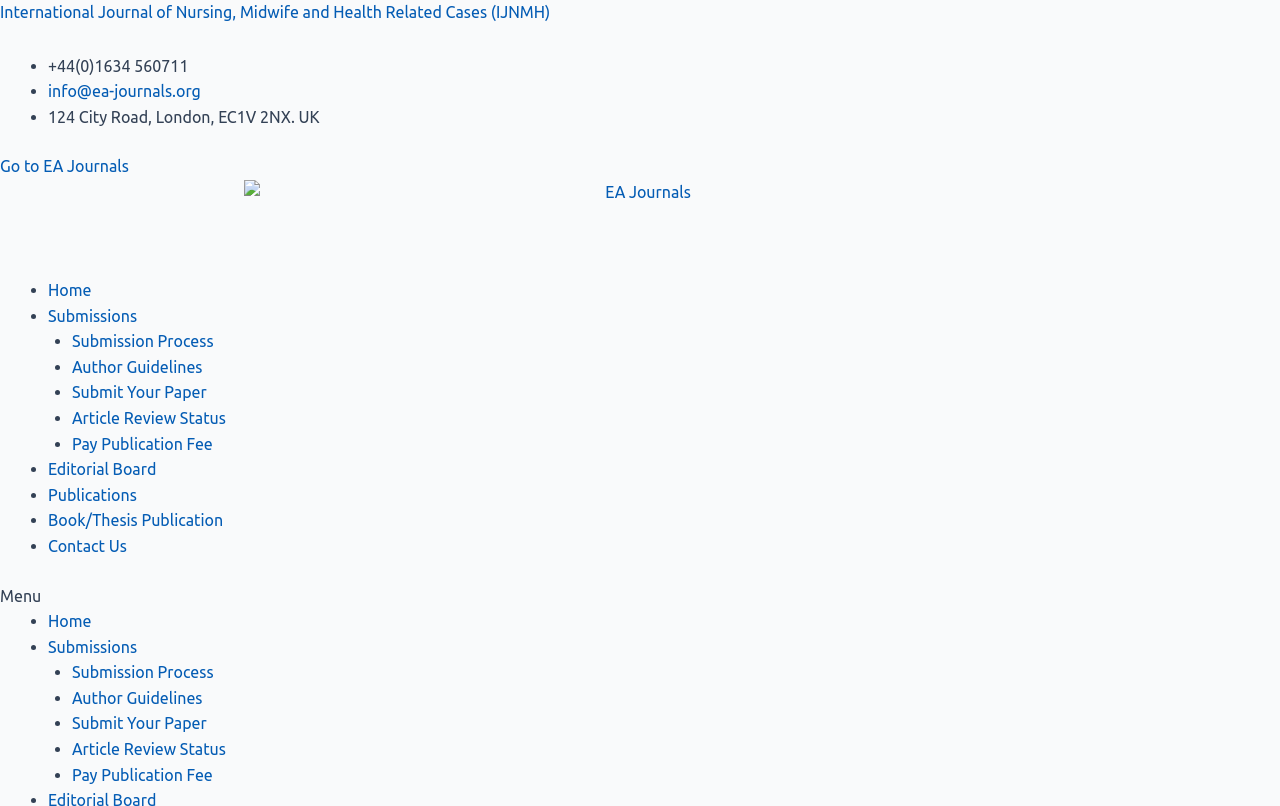Locate the bounding box of the UI element described in the following text: "Pay Publication Fee".

[0.056, 0.539, 0.166, 0.561]